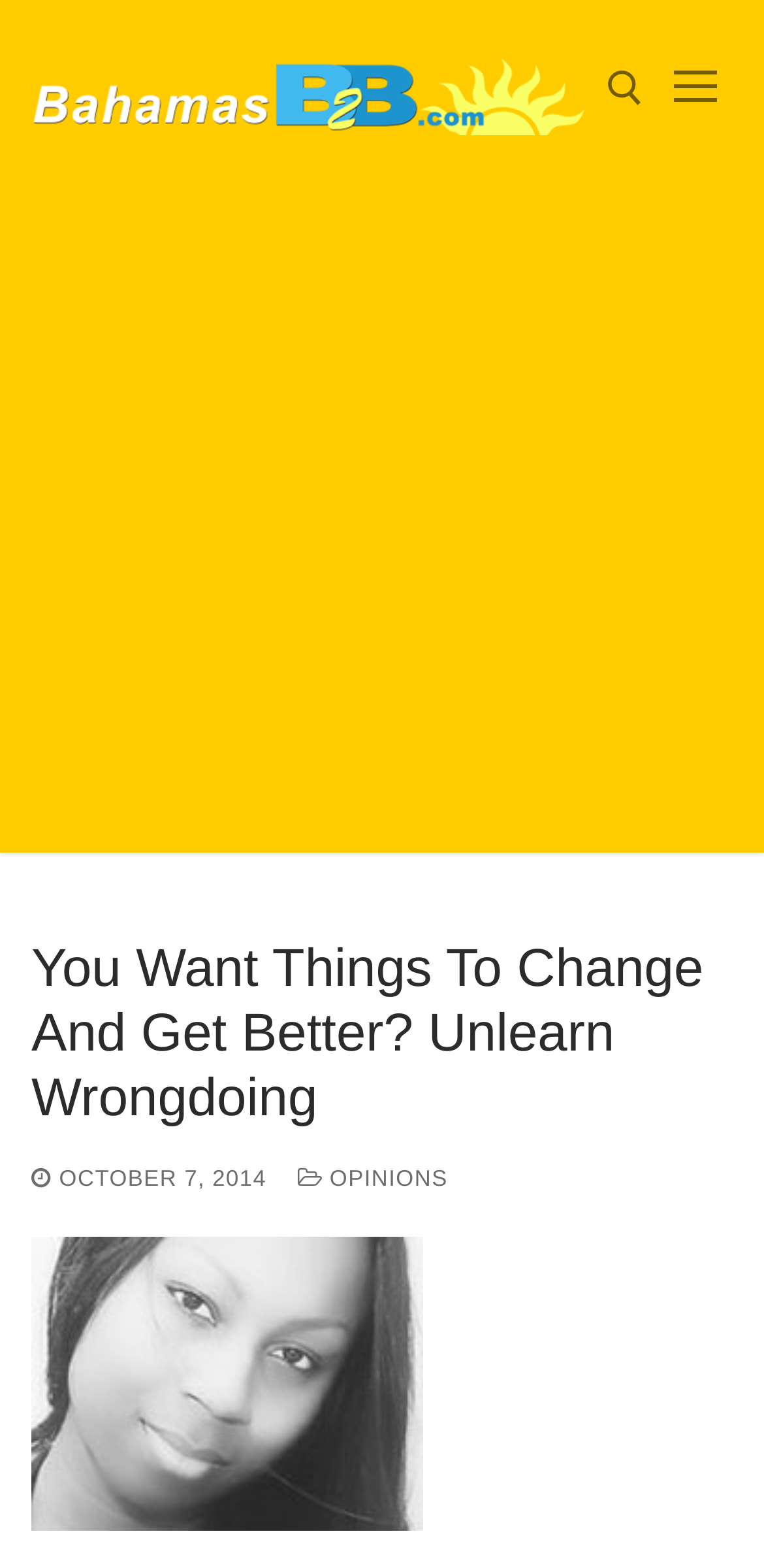How many links are there in the main content area?
Please describe in detail the information shown in the image to answer the question.

The main content area is the section below the search tool, and it contains three links: 'You Want Things To Change And Get Better? Unlearn Wrongdoing', 'OCTOBER 7, 2014', and 'OPINIONS'.